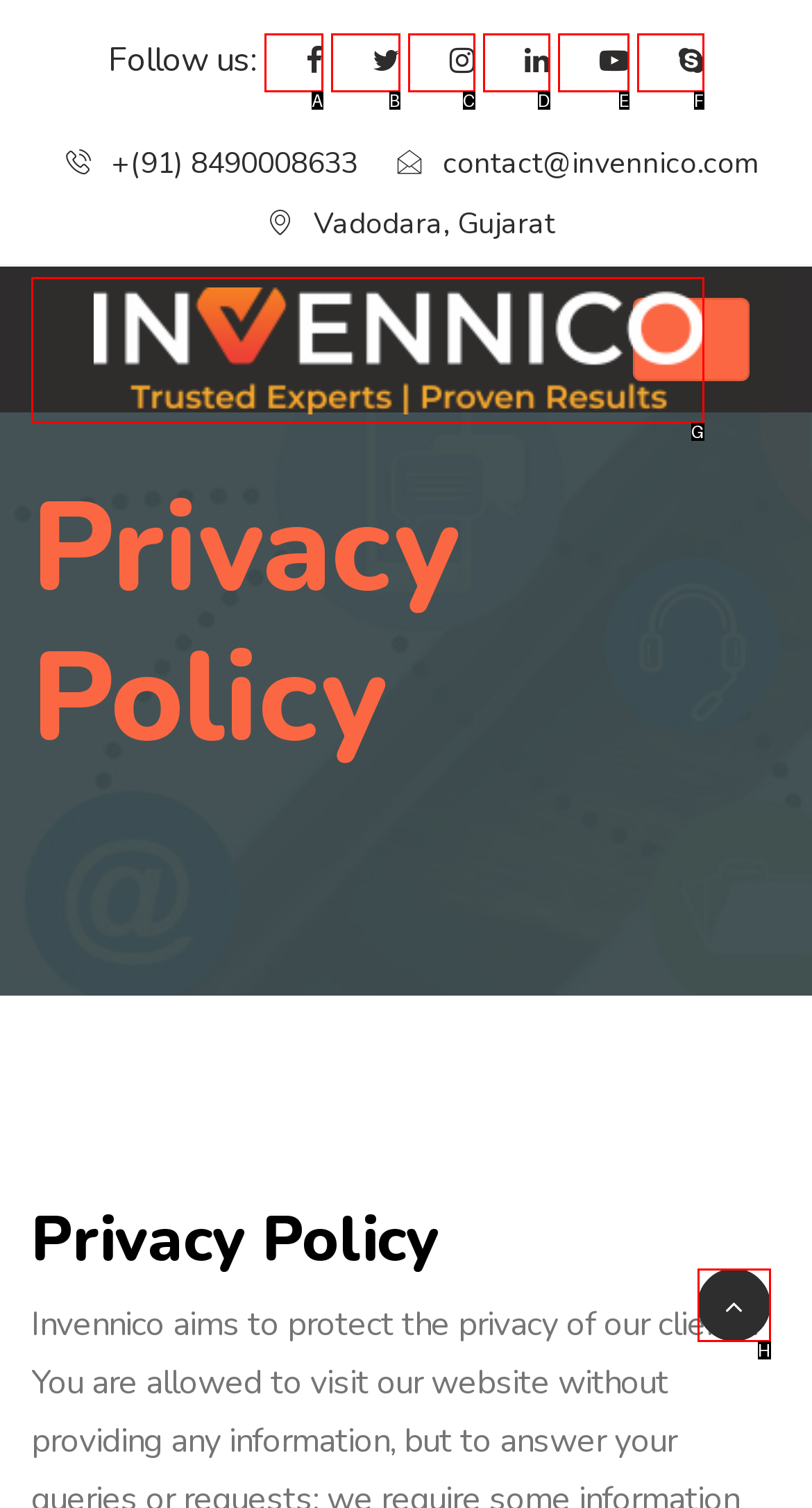Tell me which option best matches this description: alt="Invennico"
Answer with the letter of the matching option directly from the given choices.

G